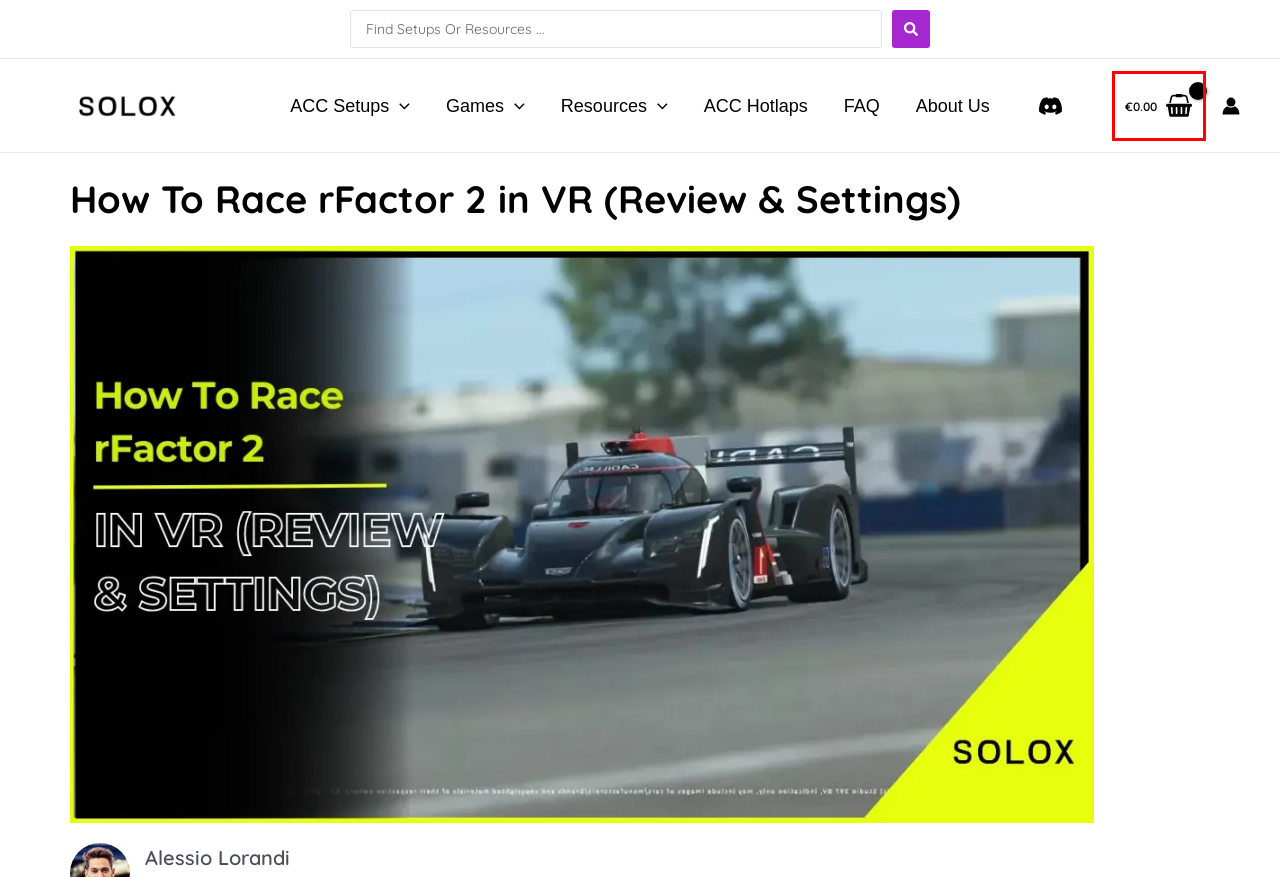Review the webpage screenshot and focus on the UI element within the red bounding box. Select the best-matching webpage description for the new webpage that follows after clicking the highlighted element. Here are the candidates:
A. RaceRoom
B. ACC Hotlaps
C. Cart
D. FAQ
E. Best racing games
F. Project Cars
G. About Us
H. SOLOX ACC GT3 & GT4 Setups

C